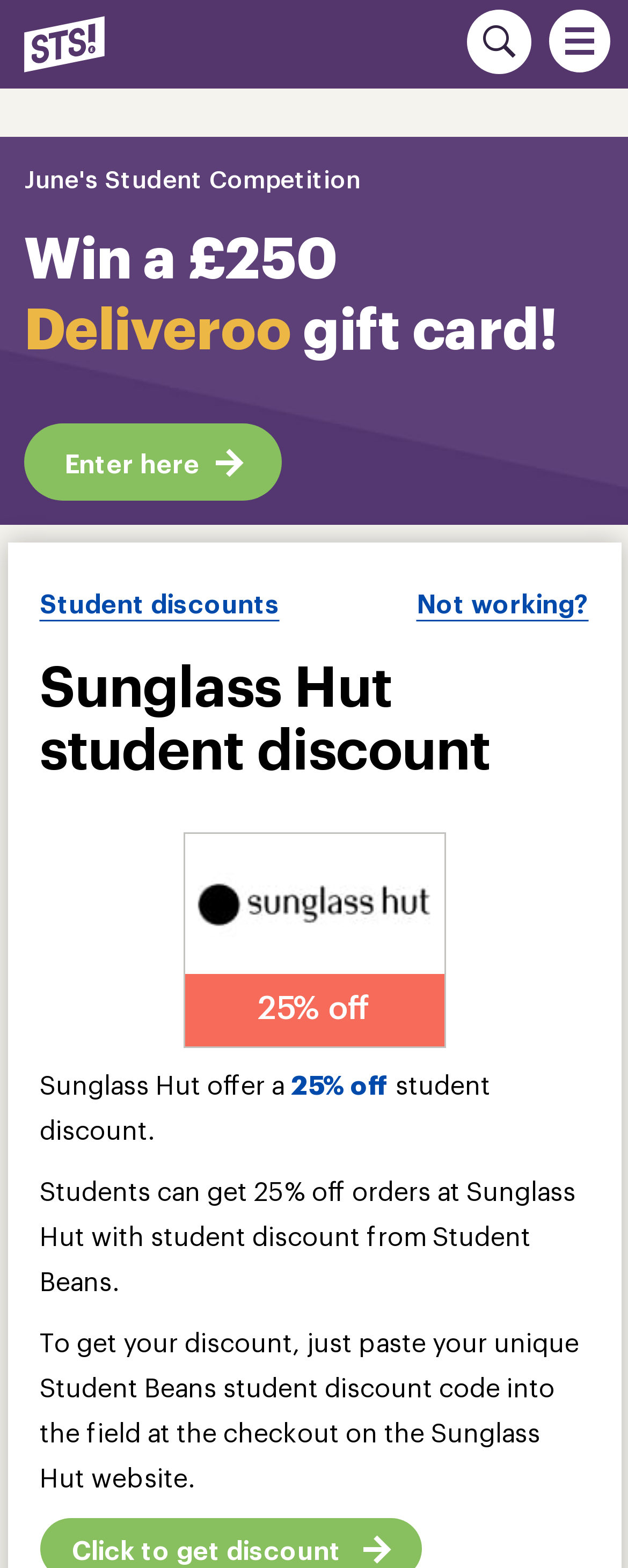What is the name of the website that provides student discounts?
Please provide a single word or phrase as your answer based on the screenshot.

Student Beans